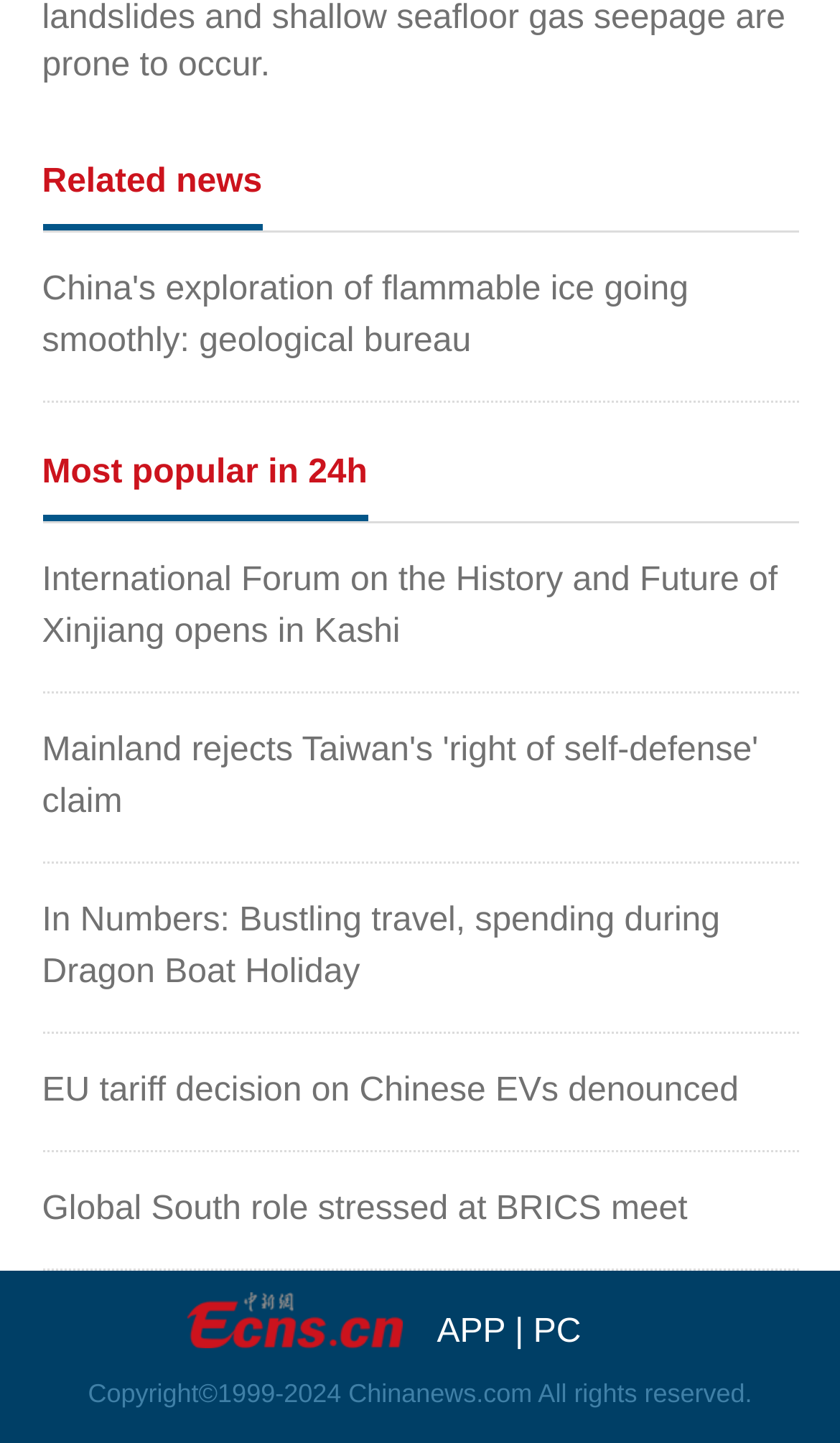What is the position of the image on the webpage?
Use the image to give a comprehensive and detailed response to the question.

The image is located at the bottom left of the webpage, with its bounding box coordinates being [0.224, 0.896, 0.48, 0.935], which indicates that it is positioned at the bottom left of the webpage.